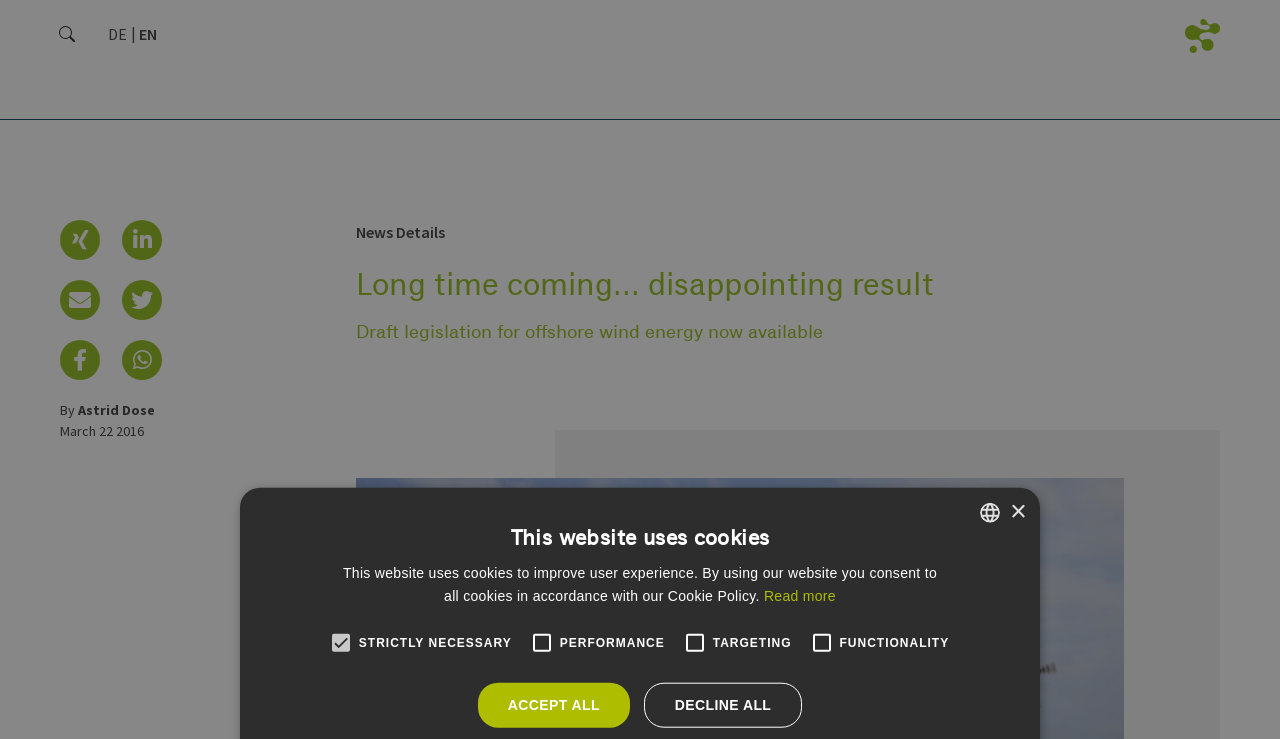Locate the bounding box coordinates of the area to click to fulfill this instruction: "Click the 'Events' link". The bounding box should be presented as four float numbers between 0 and 1, in the order [left, top, right, bottom].

[0.423, 0.111, 0.46, 0.138]